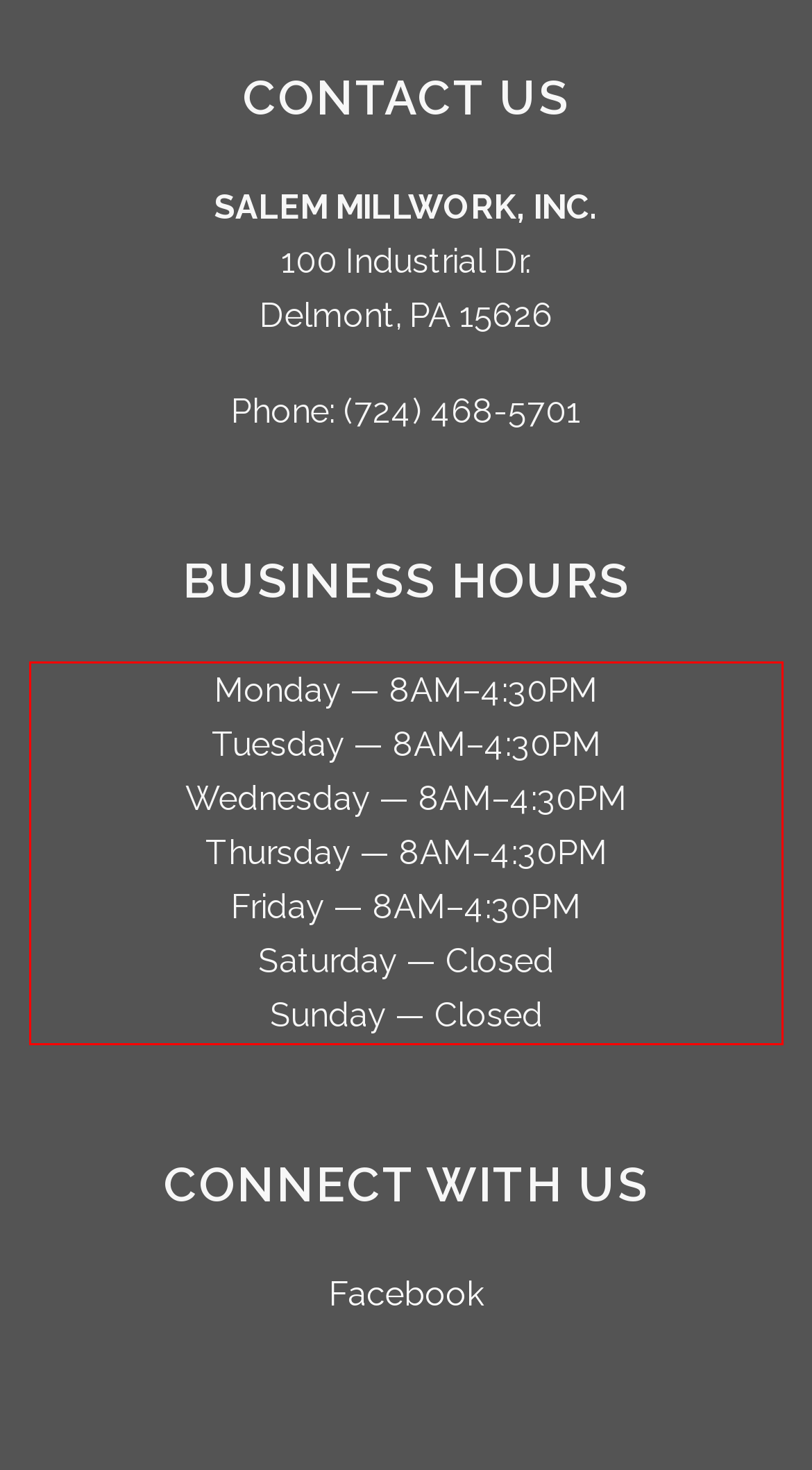Given a screenshot of a webpage containing a red rectangle bounding box, extract and provide the text content found within the red bounding box.

Monday — 8AM–4:30PM Tuesday — 8AM–4:30PM Wednesday — 8AM–4:30PM Thursday — 8AM–4:30PM Friday — 8AM–4:30PM Saturday — Closed Sunday — Closed